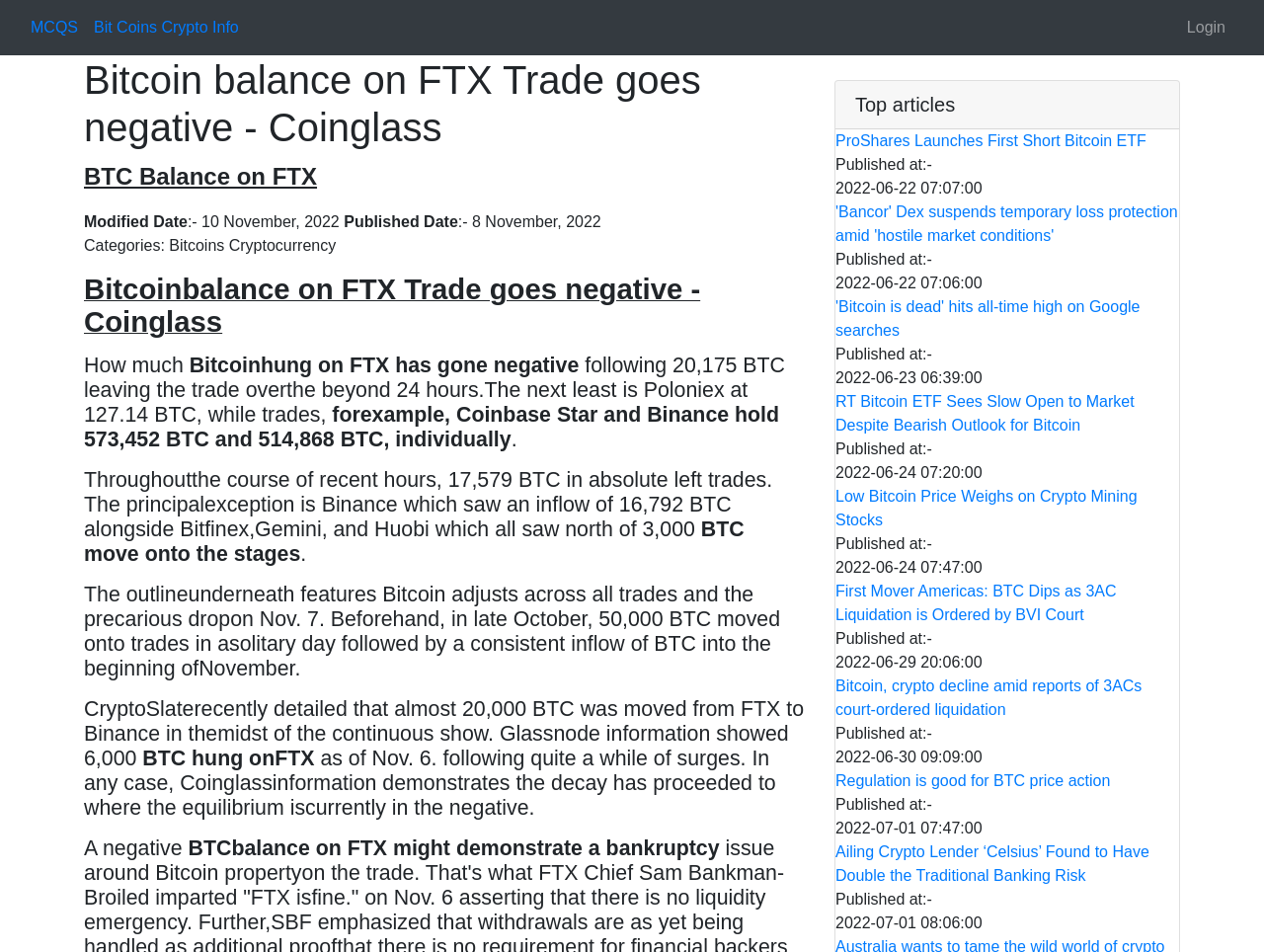Please specify the bounding box coordinates of the clickable section necessary to execute the following command: "Explore 'Bit Coins Crypto Info'".

[0.062, 0.008, 0.201, 0.05]